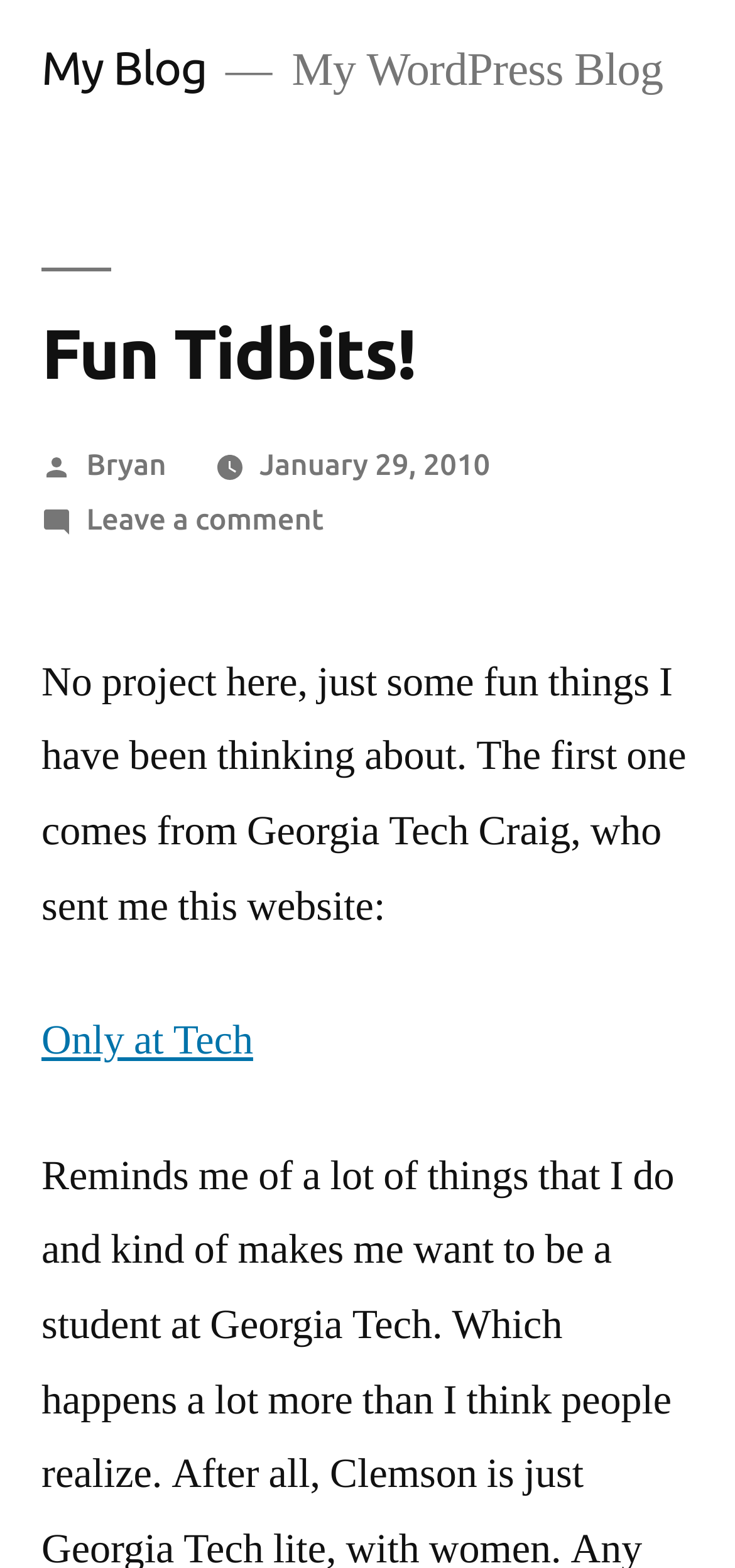Identify the bounding box coordinates for the UI element described as: "January 29, 2010". The coordinates should be provided as four floats between 0 and 1: [left, top, right, bottom].

[0.353, 0.285, 0.667, 0.307]